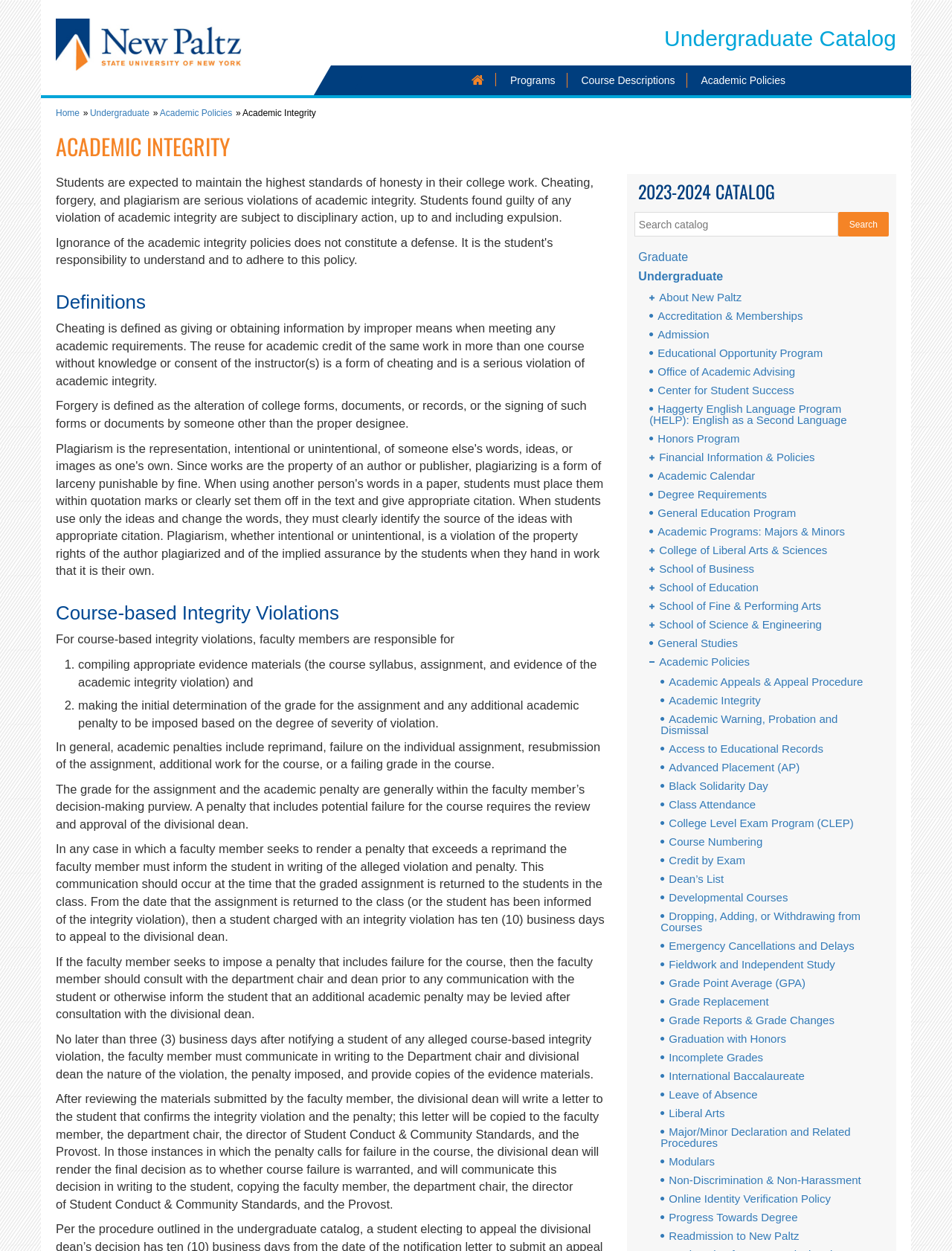What is cheating defined as?
Provide a one-word or short-phrase answer based on the image.

Giving or obtaining information by improper means